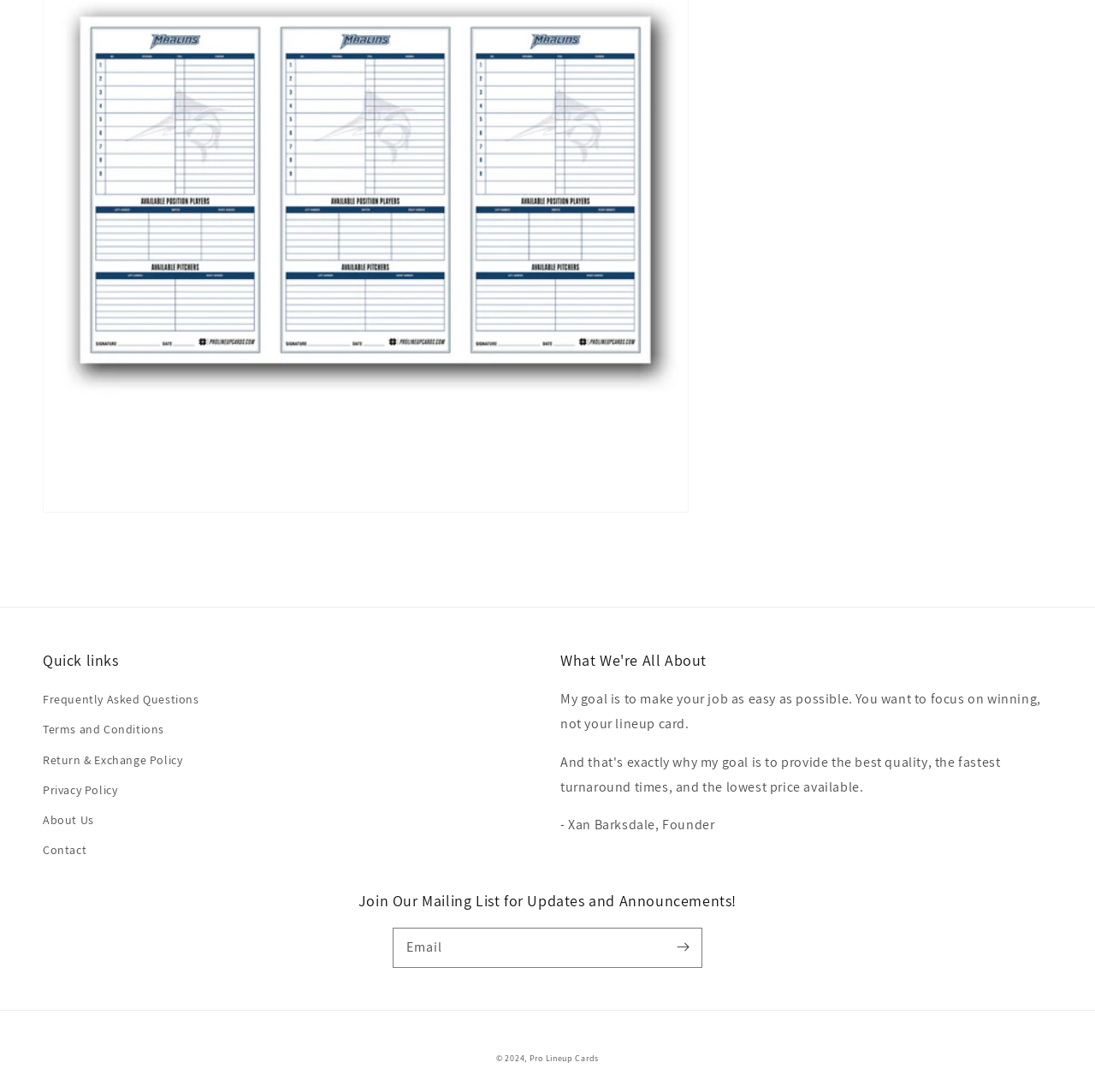What can be subscribed to?
Please provide a comprehensive answer based on the contents of the image.

The textbox element 'Email' and the button element 'Subscribe' are present under the heading 'Join Our Mailing List for Updates and Announcements!', indicating that users can subscribe to the mailing list.